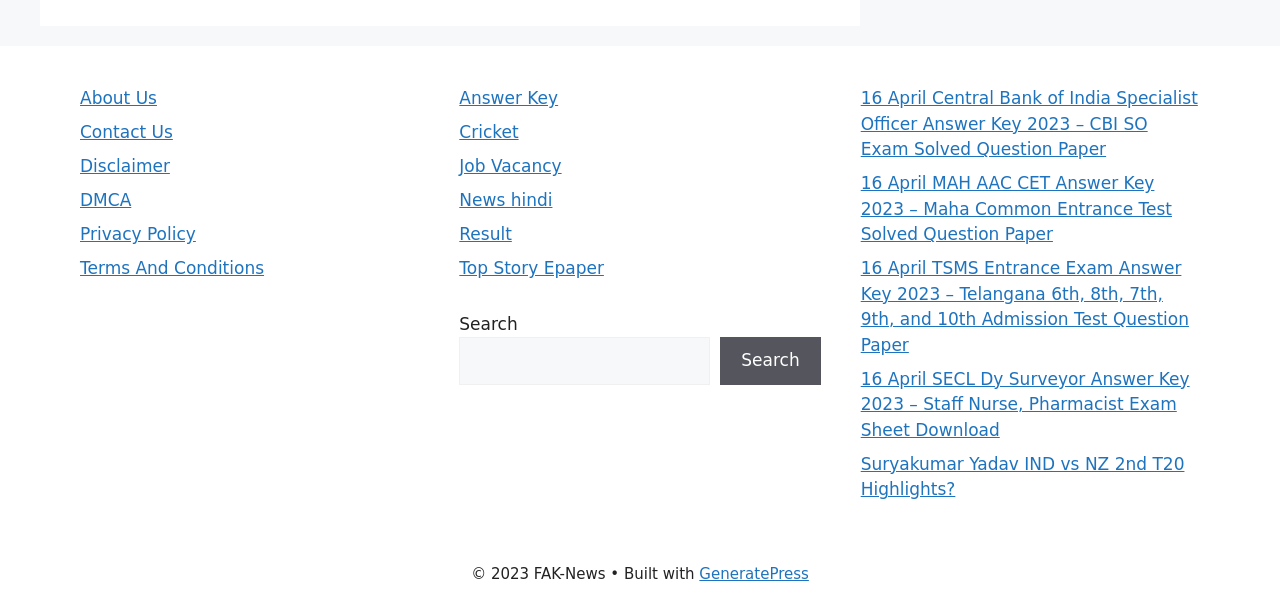What is the name of the website's privacy policy page?
Refer to the image and provide a detailed answer to the question.

The link 'Privacy Policy' is located in the top-left section of the webpage, among other links such as 'About Us' and 'Contact Us'. This suggests that the name of the website's privacy policy page is 'Privacy Policy'.